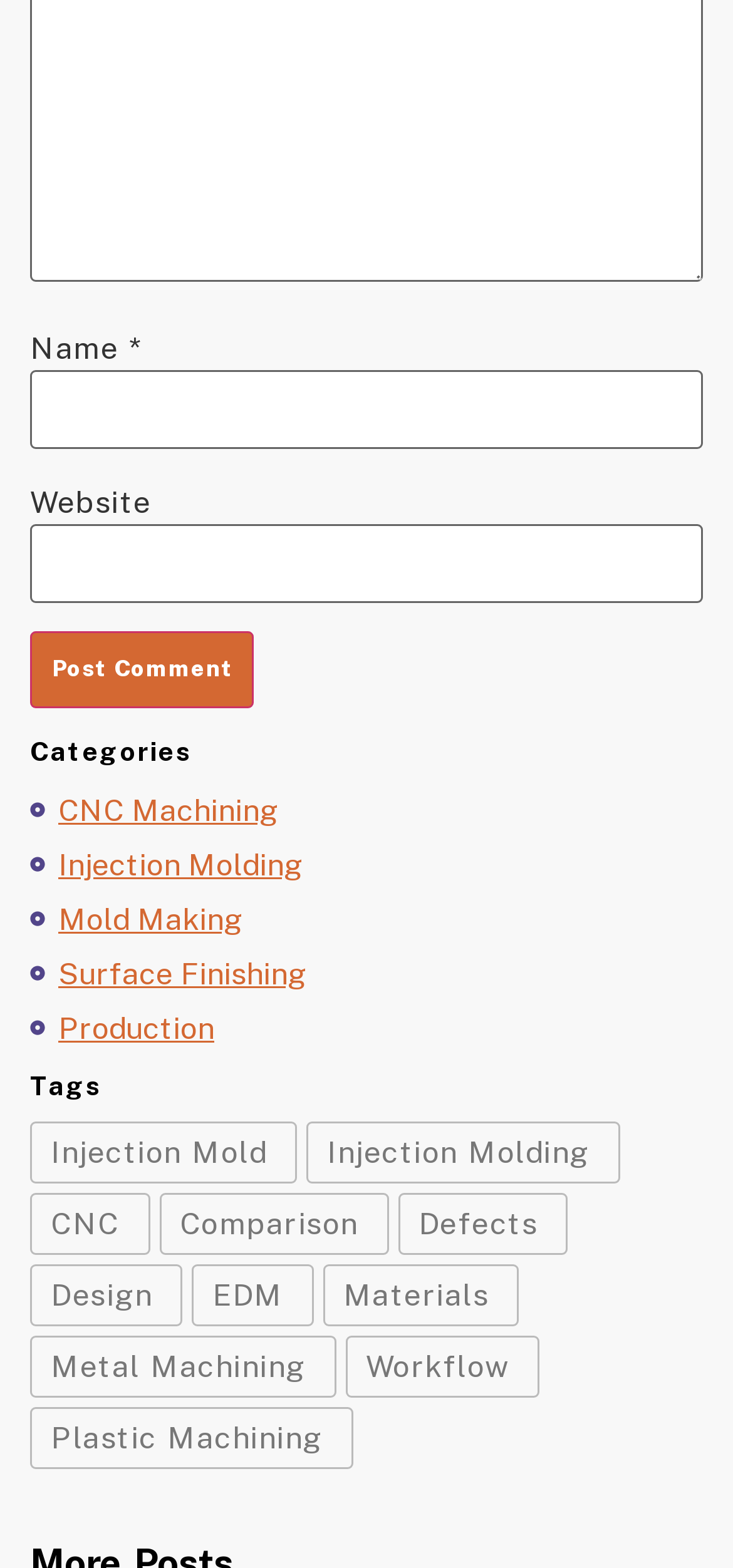Determine the bounding box coordinates for the region that must be clicked to execute the following instruction: "Enter your name".

[0.041, 0.236, 0.959, 0.286]